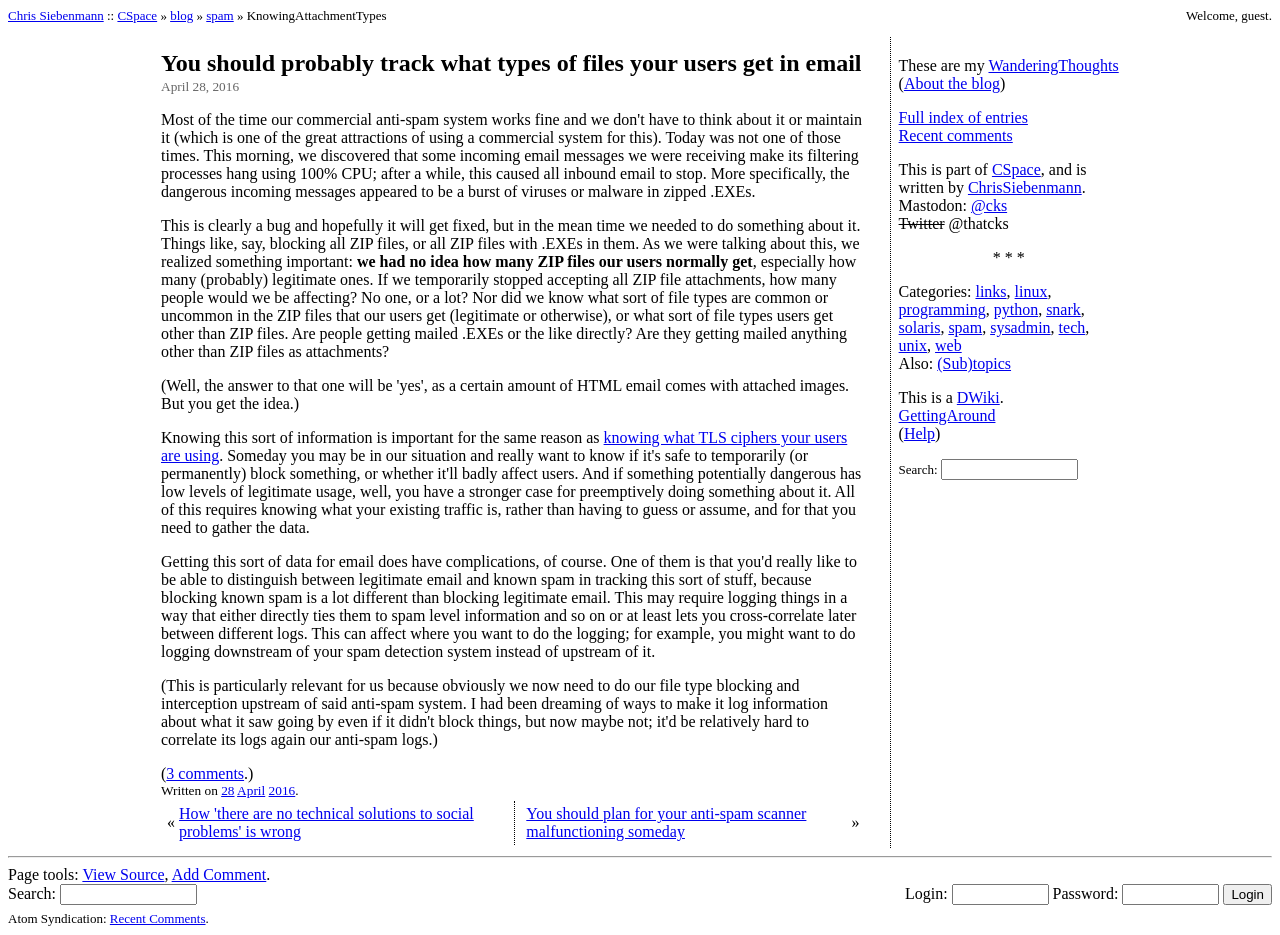Please find the bounding box coordinates of the element that must be clicked to perform the given instruction: "View the comments on this blog post". The coordinates should be four float numbers from 0 to 1, i.e., [left, top, right, bottom].

[0.13, 0.819, 0.191, 0.837]